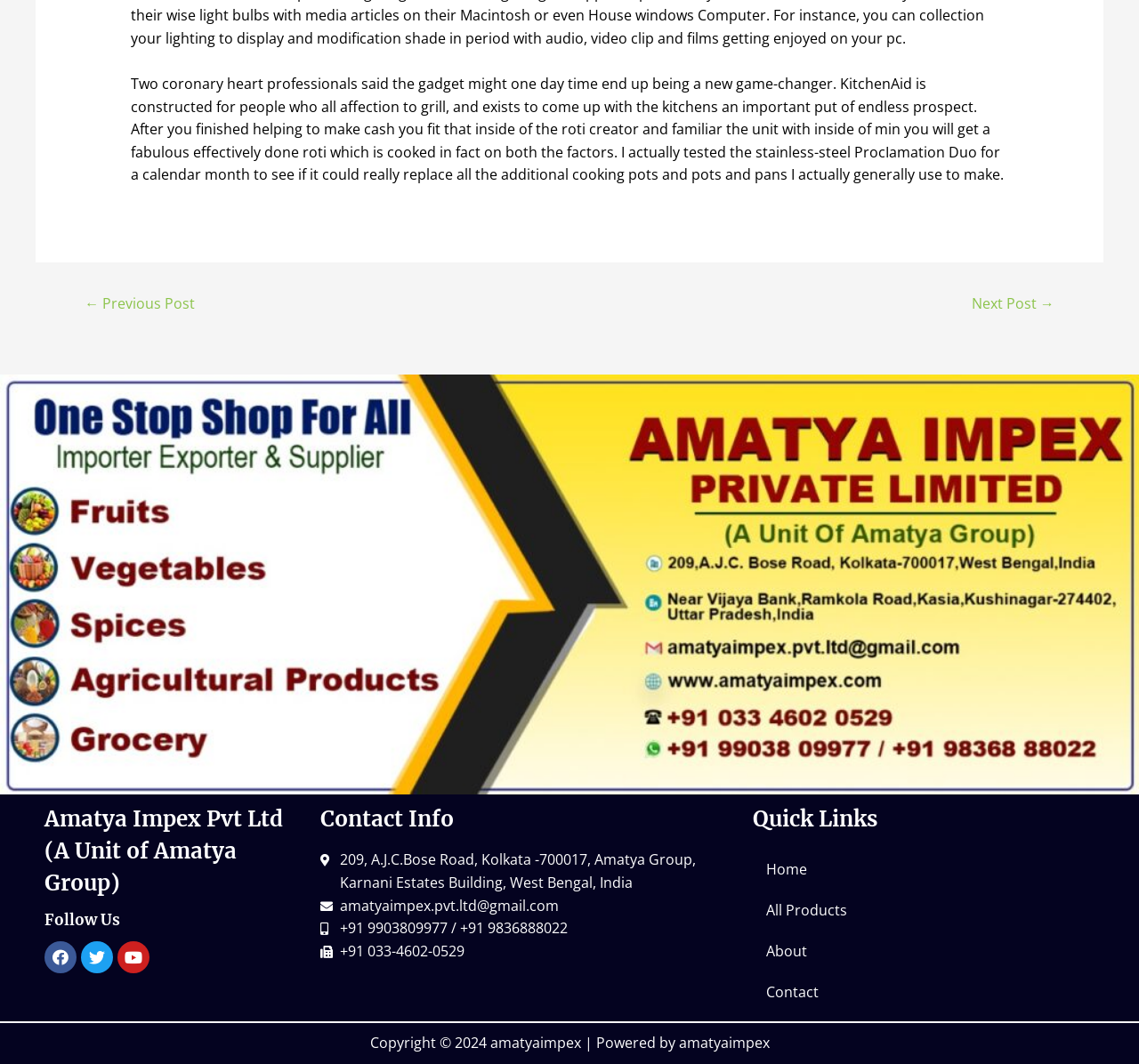Pinpoint the bounding box coordinates of the area that should be clicked to complete the following instruction: "go to next post". The coordinates must be given as four float numbers between 0 and 1, i.e., [left, top, right, bottom].

[0.853, 0.275, 0.926, 0.297]